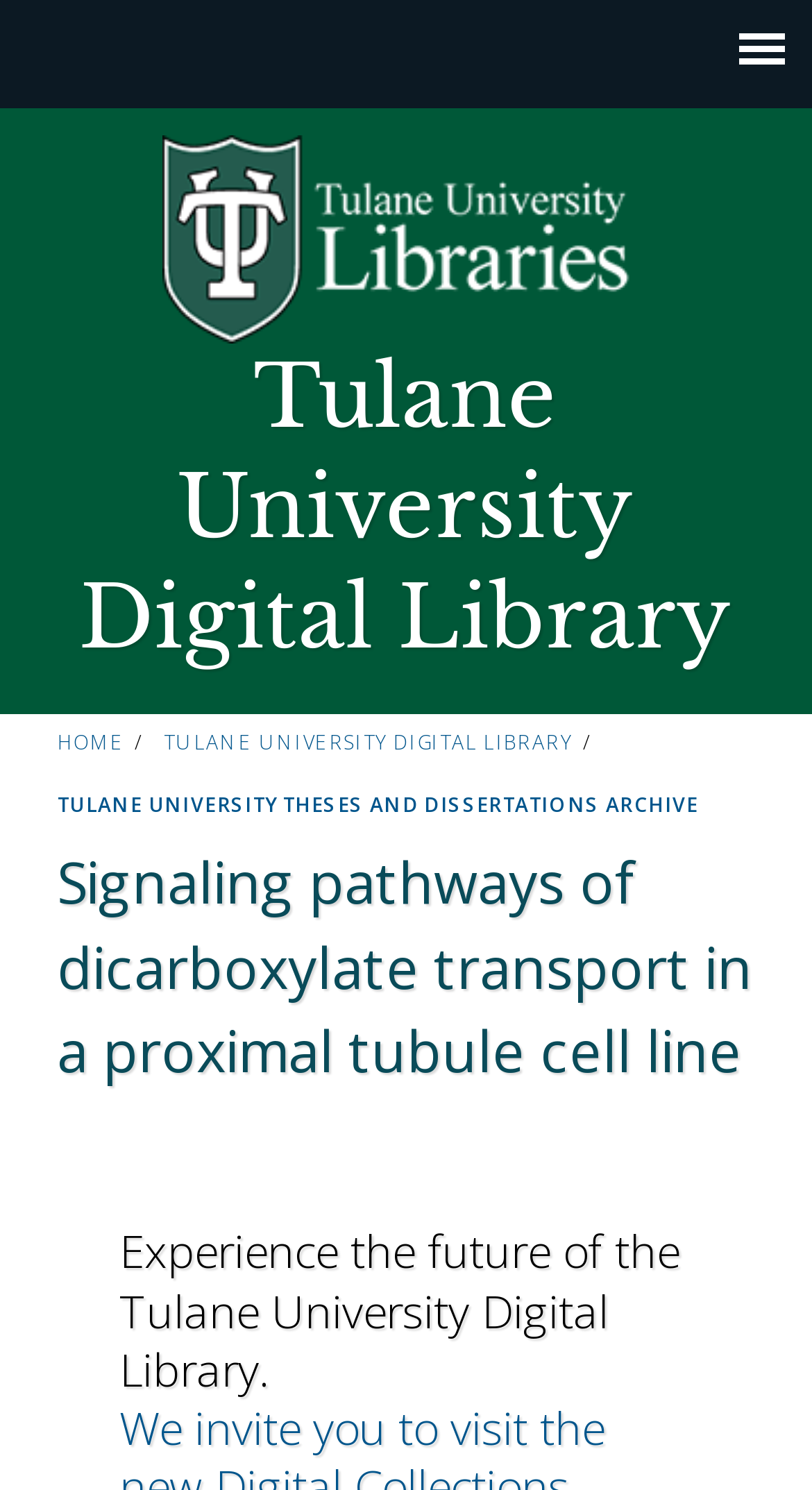Determine the bounding box coordinates in the format (top-left x, top-left y, bottom-right x, bottom-right y). Ensure all values are floating point numbers between 0 and 1. Identify the bounding box of the UI element described by: Tulane University Digital Library

[0.202, 0.489, 0.718, 0.508]